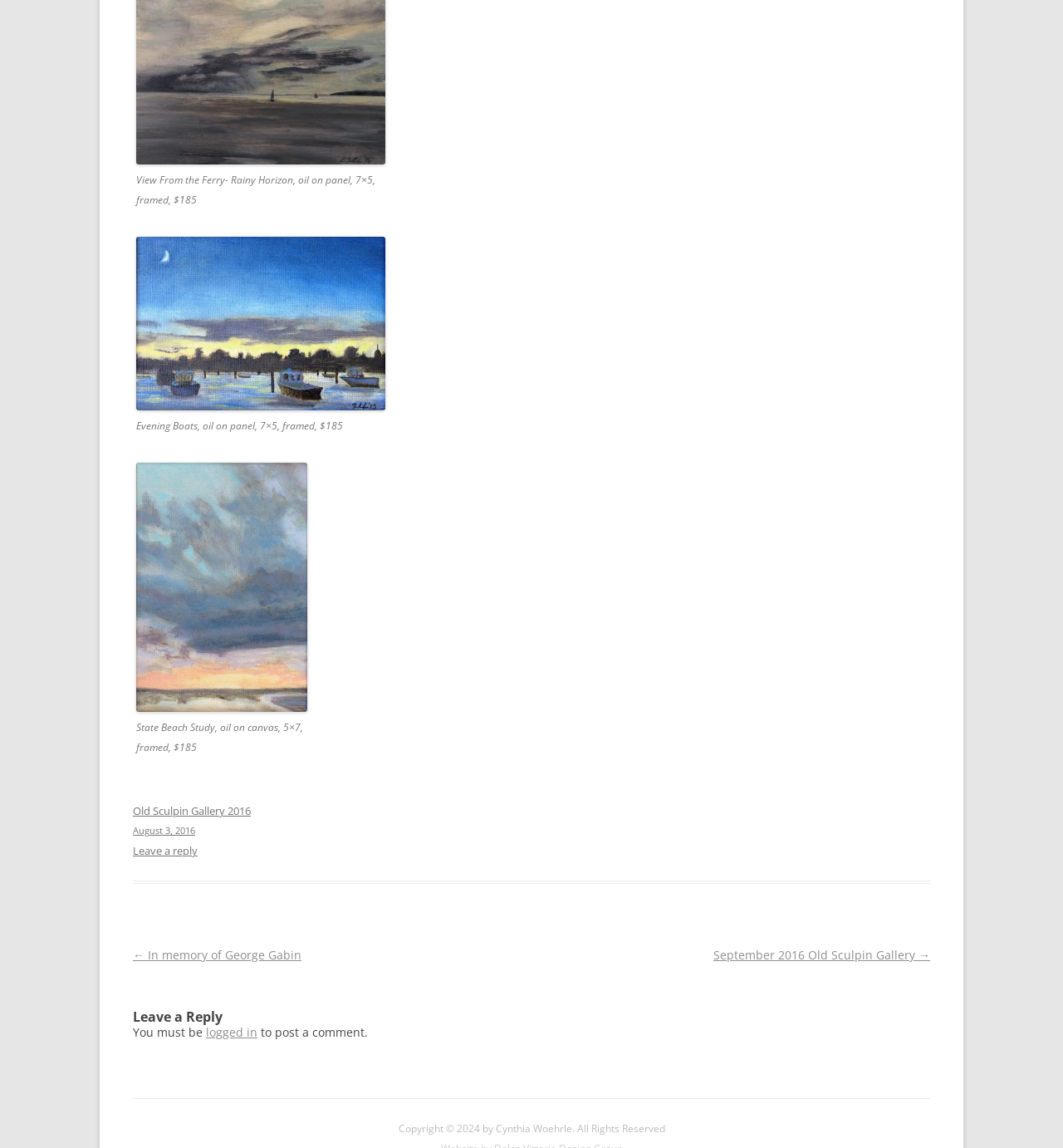What is the size of the 'State Beach Study' painting?
Answer the question with a thorough and detailed explanation.

The size of the 'State Beach Study' painting can be found in the text description of the link element with the text 'State Beach Study, oil on canvas, 5x7, framed, $185'.